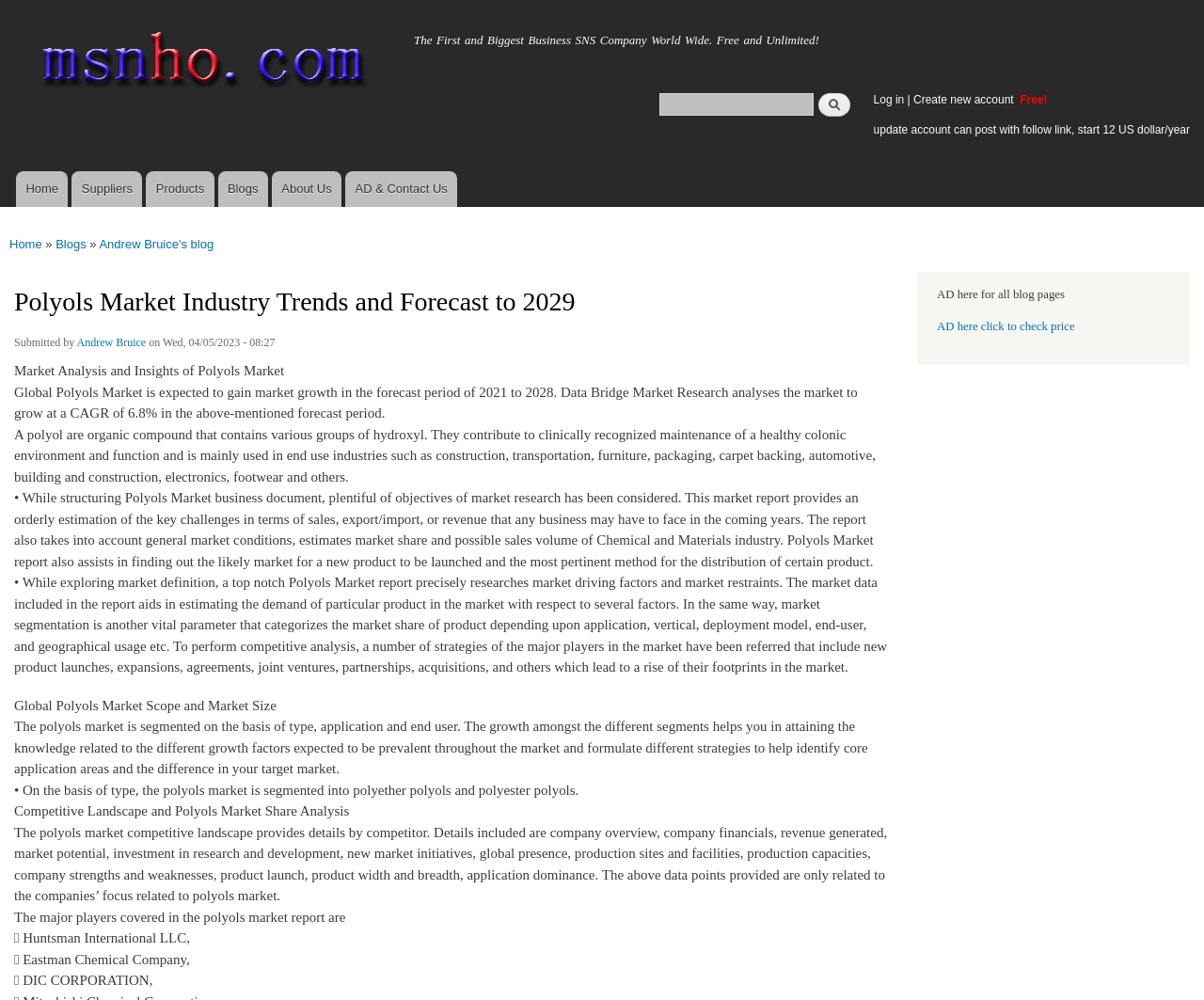Pinpoint the bounding box coordinates of the clickable element to carry out the following instruction: "Search for something."

[0.547, 0.093, 0.675, 0.115]